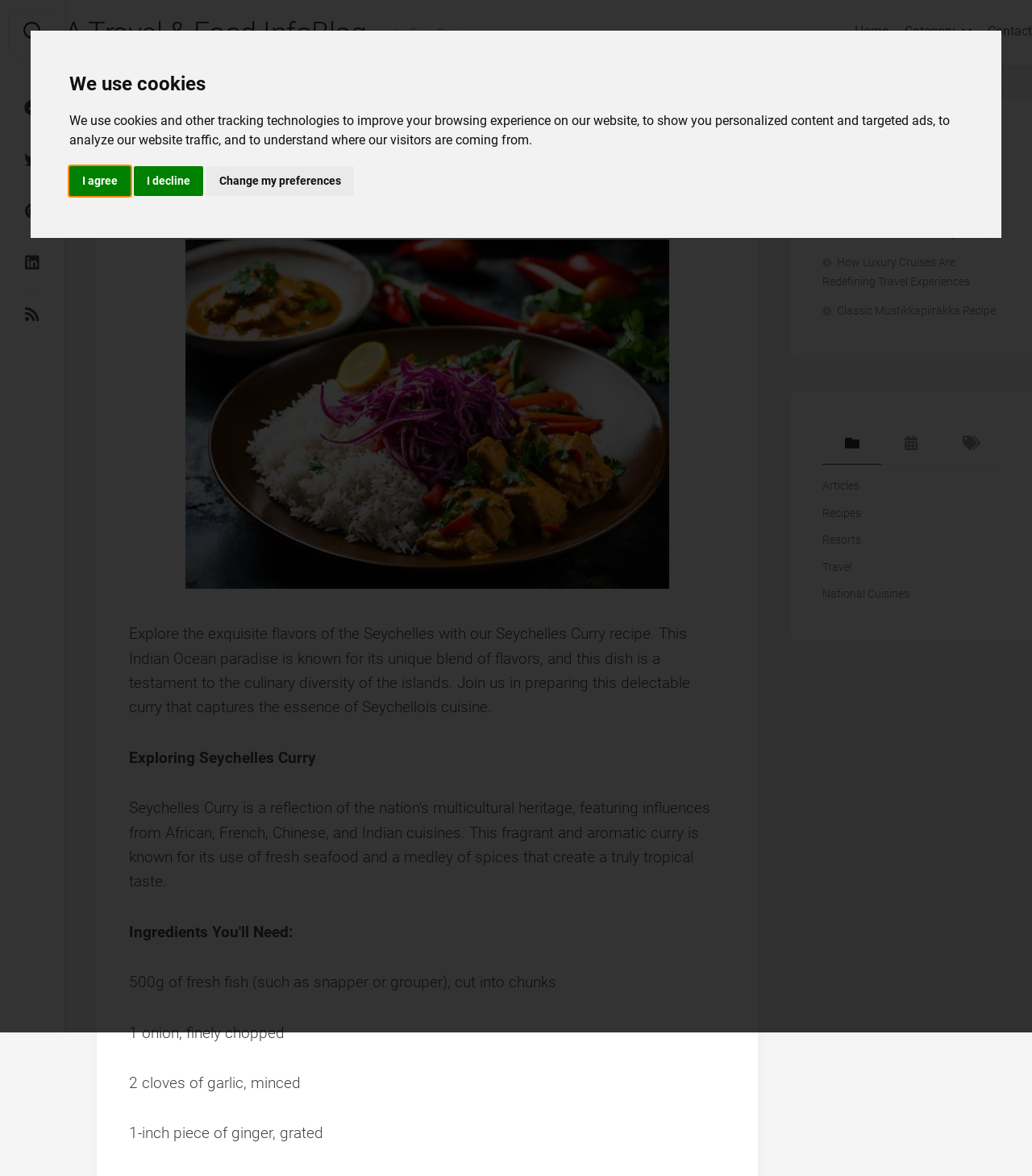Specify the bounding box coordinates of the element's area that should be clicked to execute the given instruction: "Read the 'Recent Posts' section". The coordinates should be four float numbers between 0 and 1, i.e., [left, top, right, bottom].

[0.766, 0.111, 1.0, 0.127]